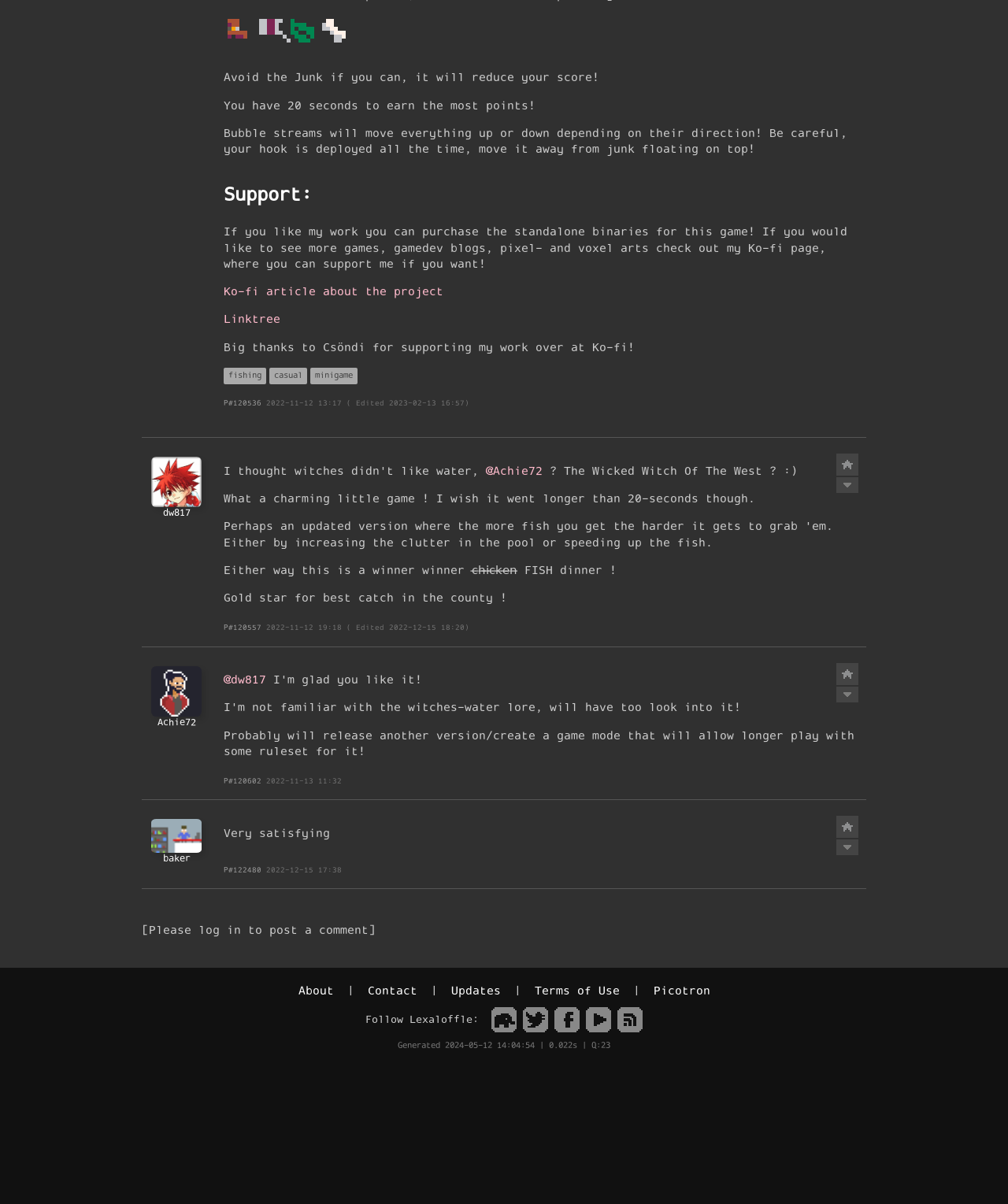Please analyze the image and provide a thorough answer to the question:
How many seconds do players have to earn points?

The webpage explicitly states that players have 20 seconds to earn the most points, which suggests that time is a critical factor in the game.